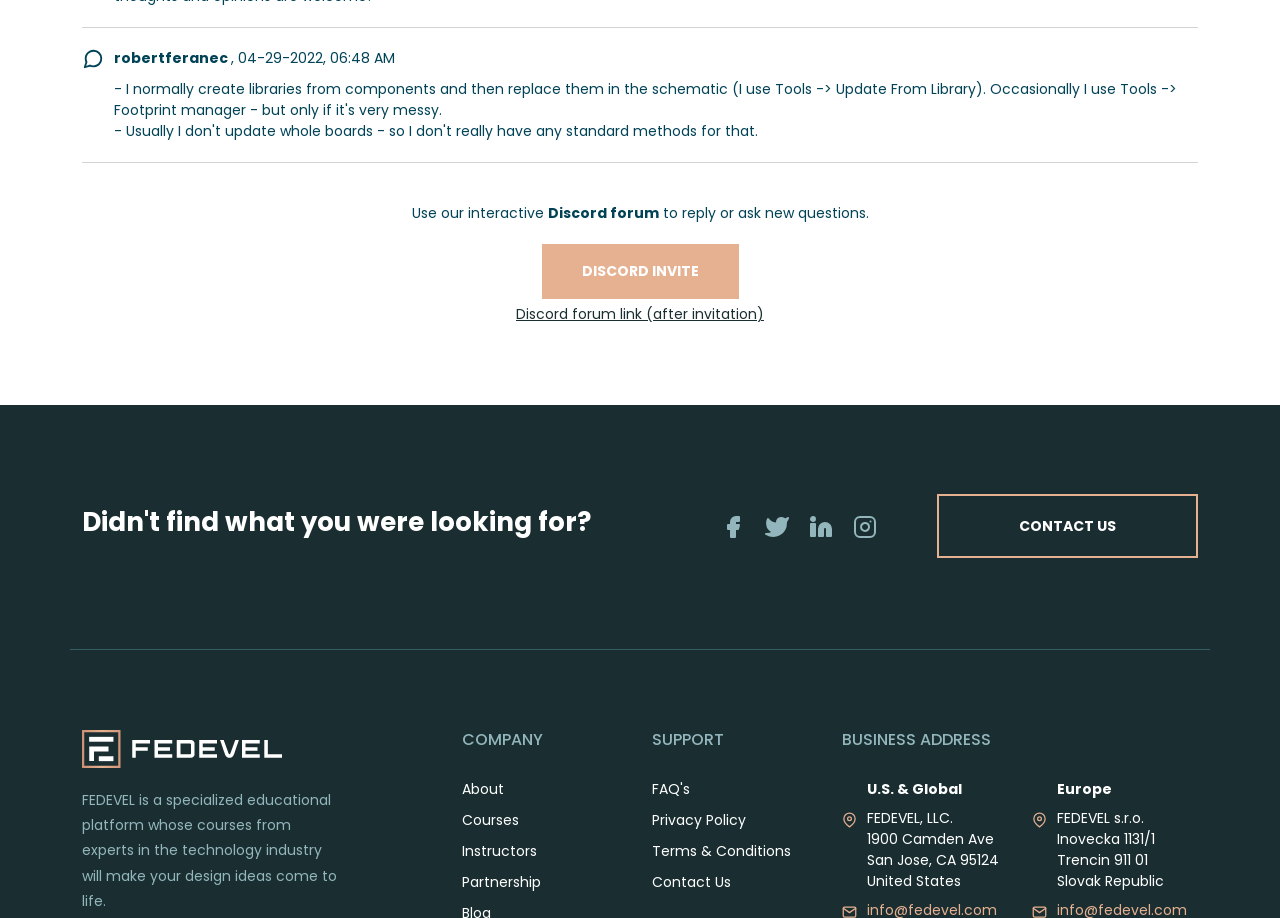Please locate the bounding box coordinates of the element's region that needs to be clicked to follow the instruction: "Leave a comment". The bounding box coordinates should be provided as four float numbers between 0 and 1, i.e., [left, top, right, bottom].

None